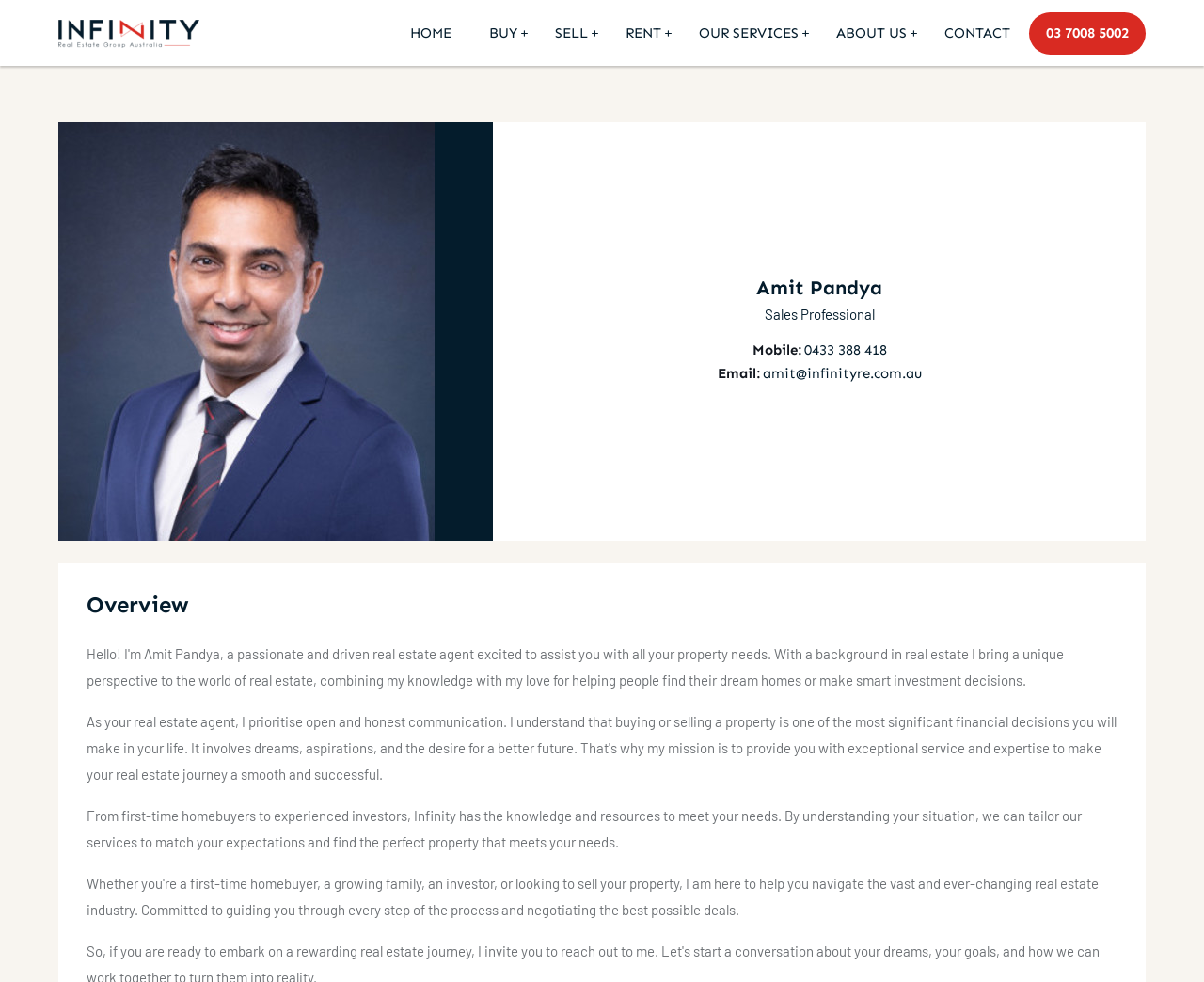Bounding box coordinates are specified in the format (top-left x, top-left y, bottom-right x, bottom-right y). All values are floating point numbers bounded between 0 and 1. Please provide the bounding box coordinate of the region this sentence describes: name="B2" value="Reset"

None